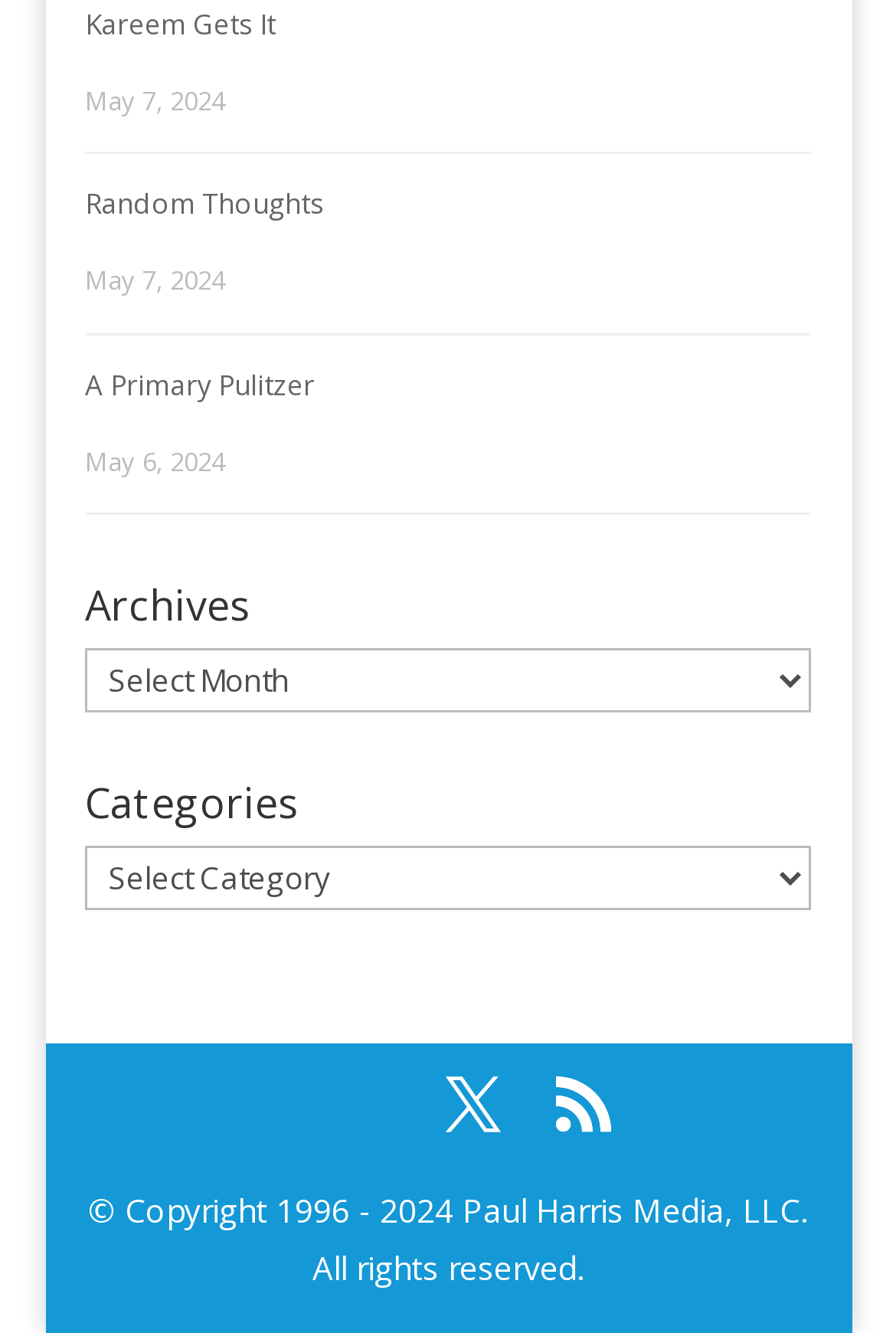Provide a brief response in the form of a single word or phrase:
How many social media links are at the bottom of the webpage?

2